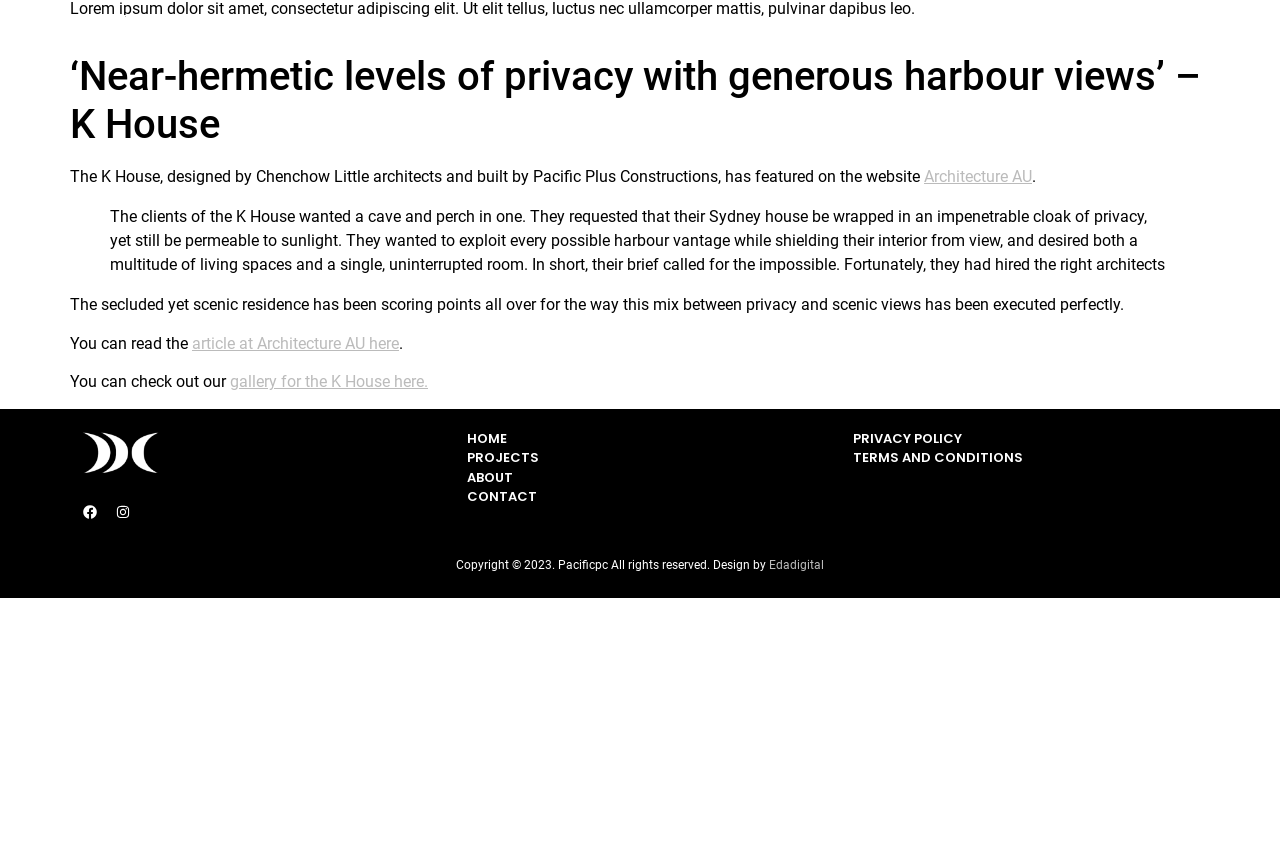Using the description "Architecture AU", locate and provide the bounding box of the UI element.

[0.722, 0.198, 0.806, 0.221]